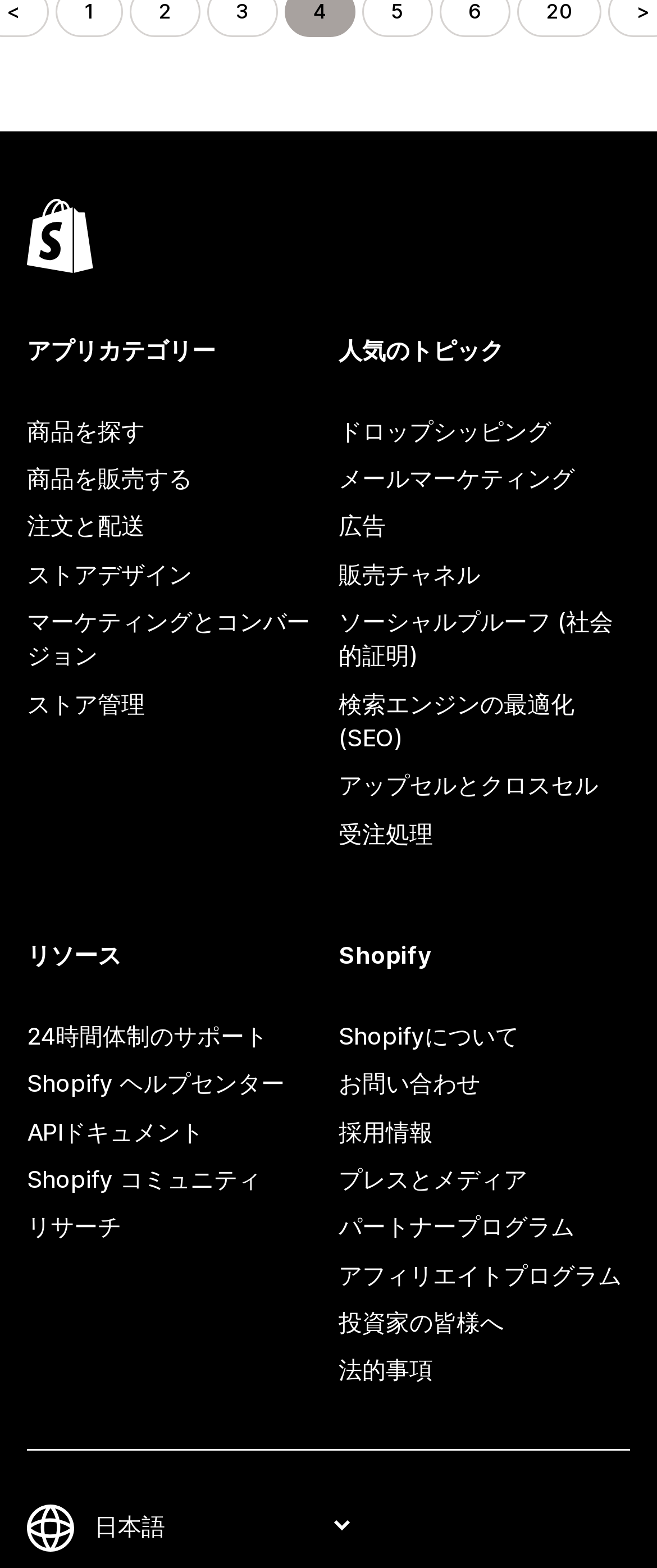Please determine the bounding box coordinates, formatted as (top-left x, top-left y, bottom-right x, bottom-right y), with all values as floating point numbers between 0 and 1. Identify the bounding box of the region described as: ドロップシッピング

[0.515, 0.26, 0.959, 0.29]